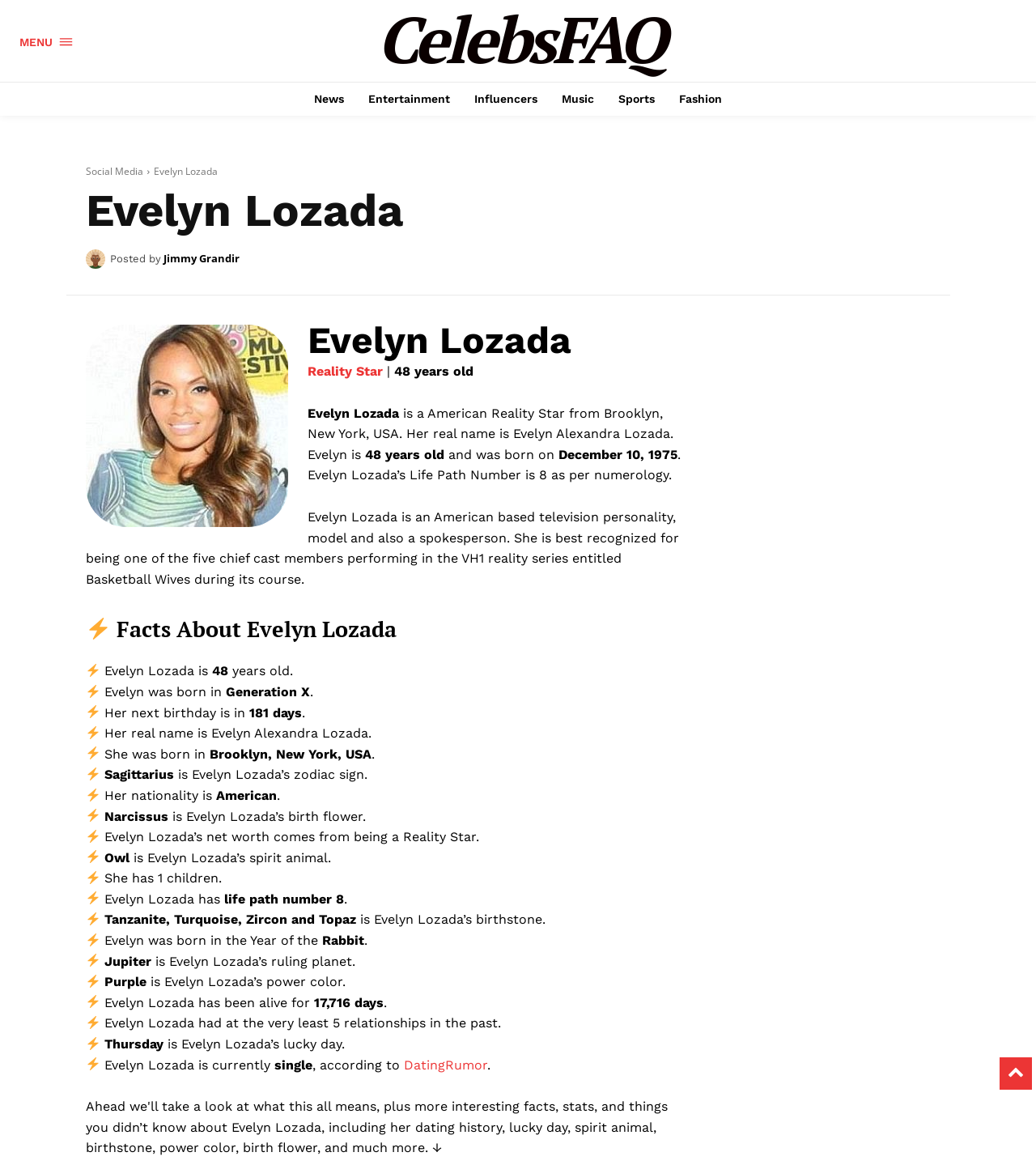Answer the question with a brief word or phrase:
What is Evelyn Lozada's net worth from?

being a Reality Star